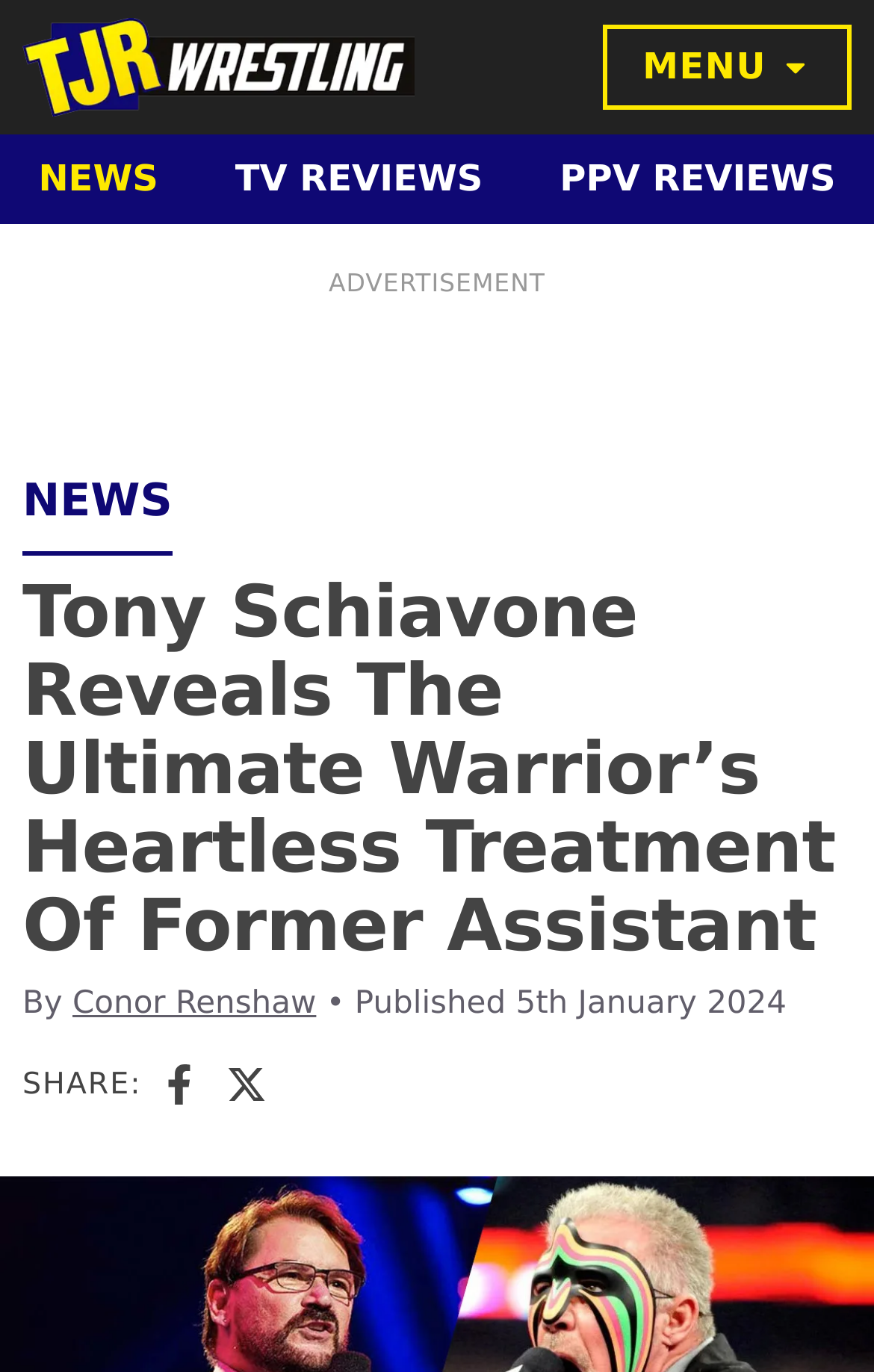Please answer the following query using a single word or phrase: 
What is the name of the website?

TJR Wrestling